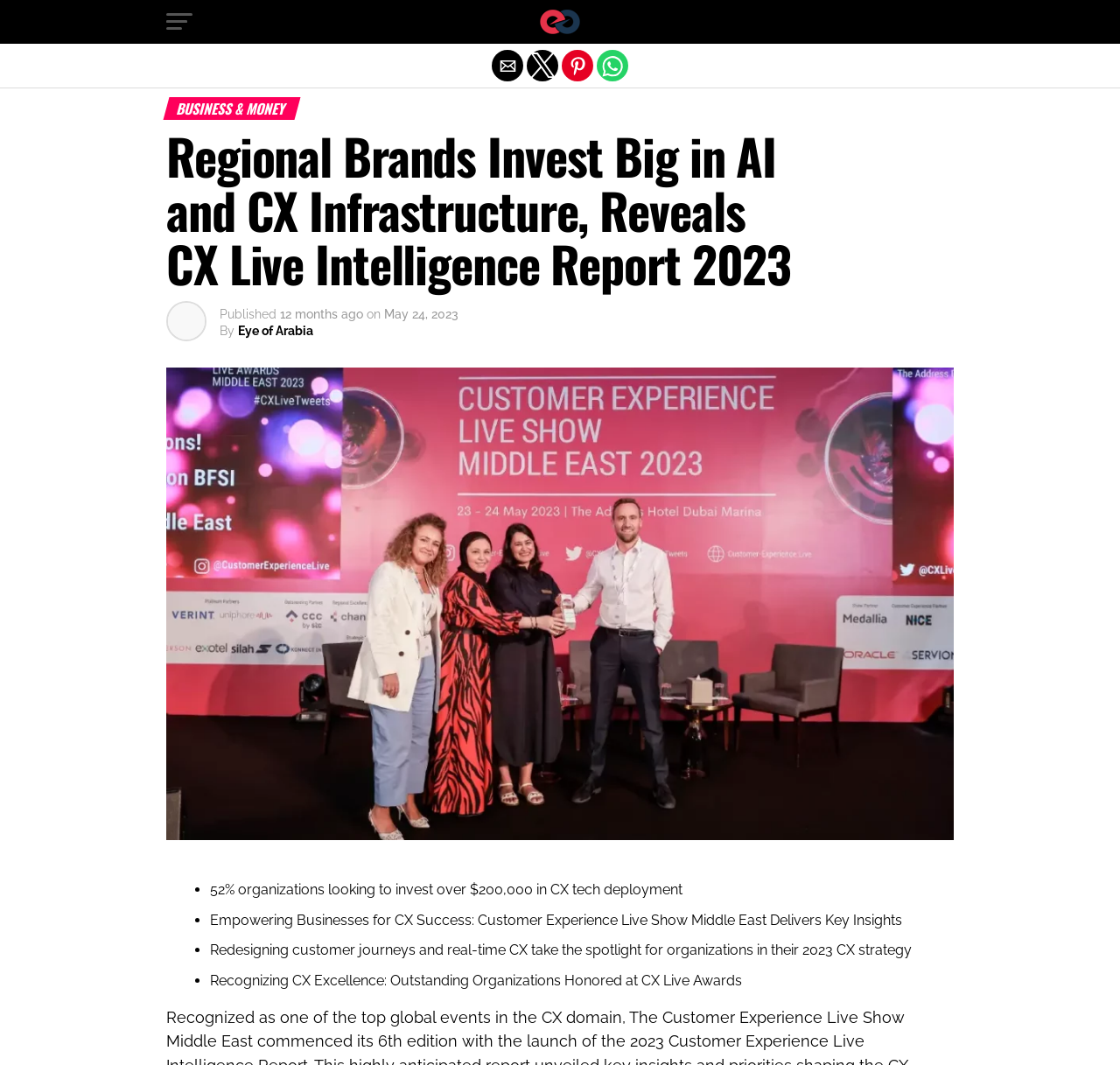Provide a brief response to the question using a single word or phrase: 
What is the topic of the article?

Customer Experience